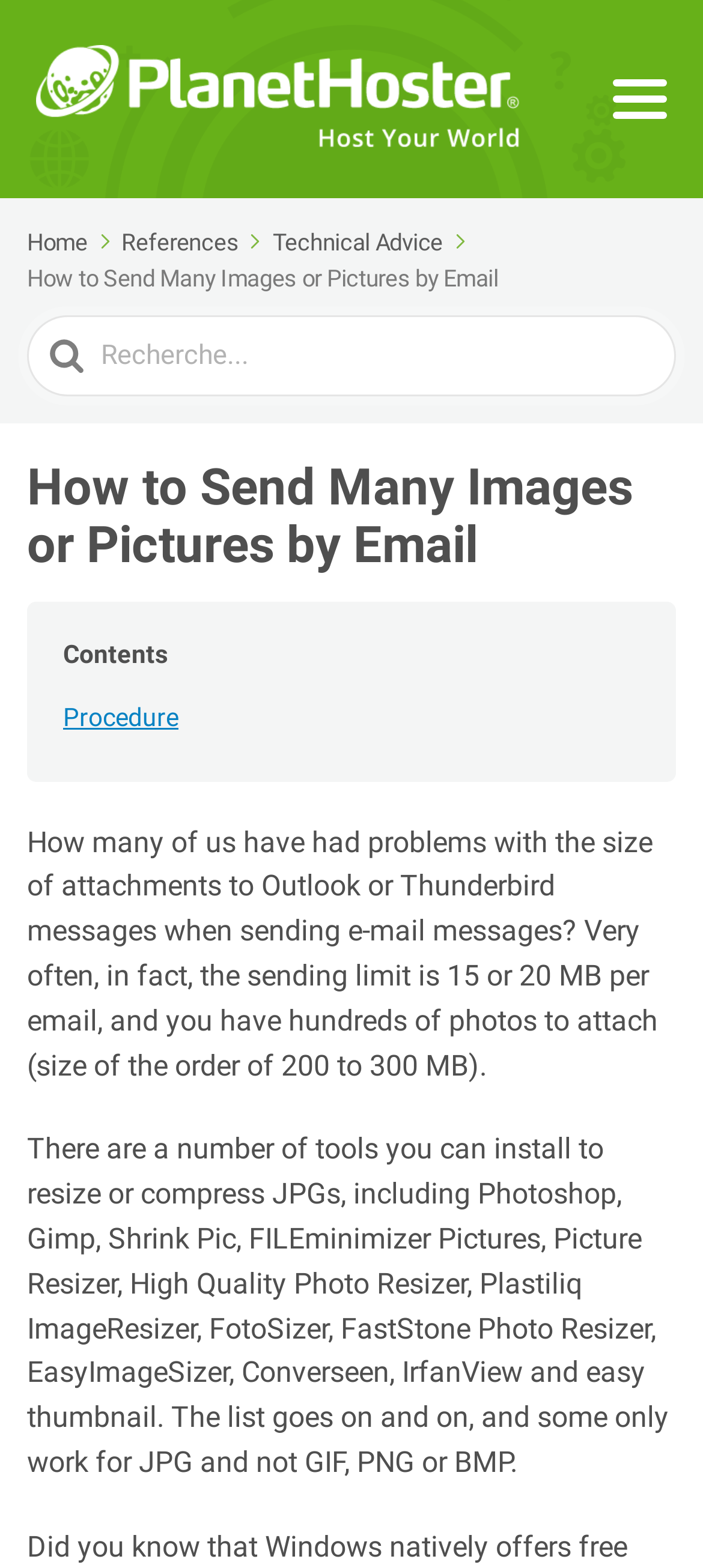Find the bounding box coordinates of the UI element according to this description: "parent_node: Search For name="s" placeholder="Recherche..."".

[0.038, 0.201, 0.962, 0.253]